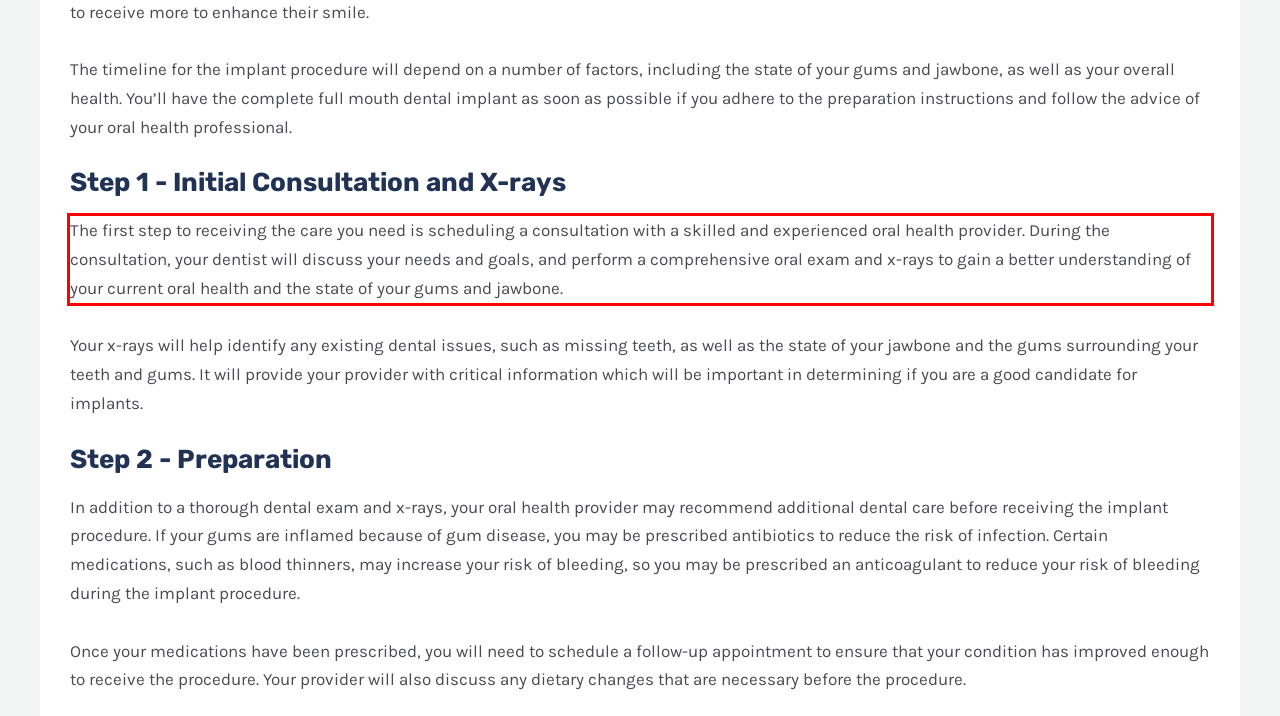Examine the webpage screenshot and use OCR to obtain the text inside the red bounding box.

The first step to receiving the care you need is scheduling a consultation with a skilled and experienced oral health provider. During the consultation, your dentist will discuss your needs and goals, and perform a comprehensive oral exam and x-rays to gain a better understanding of your current oral health and the state of your gums and jawbone.